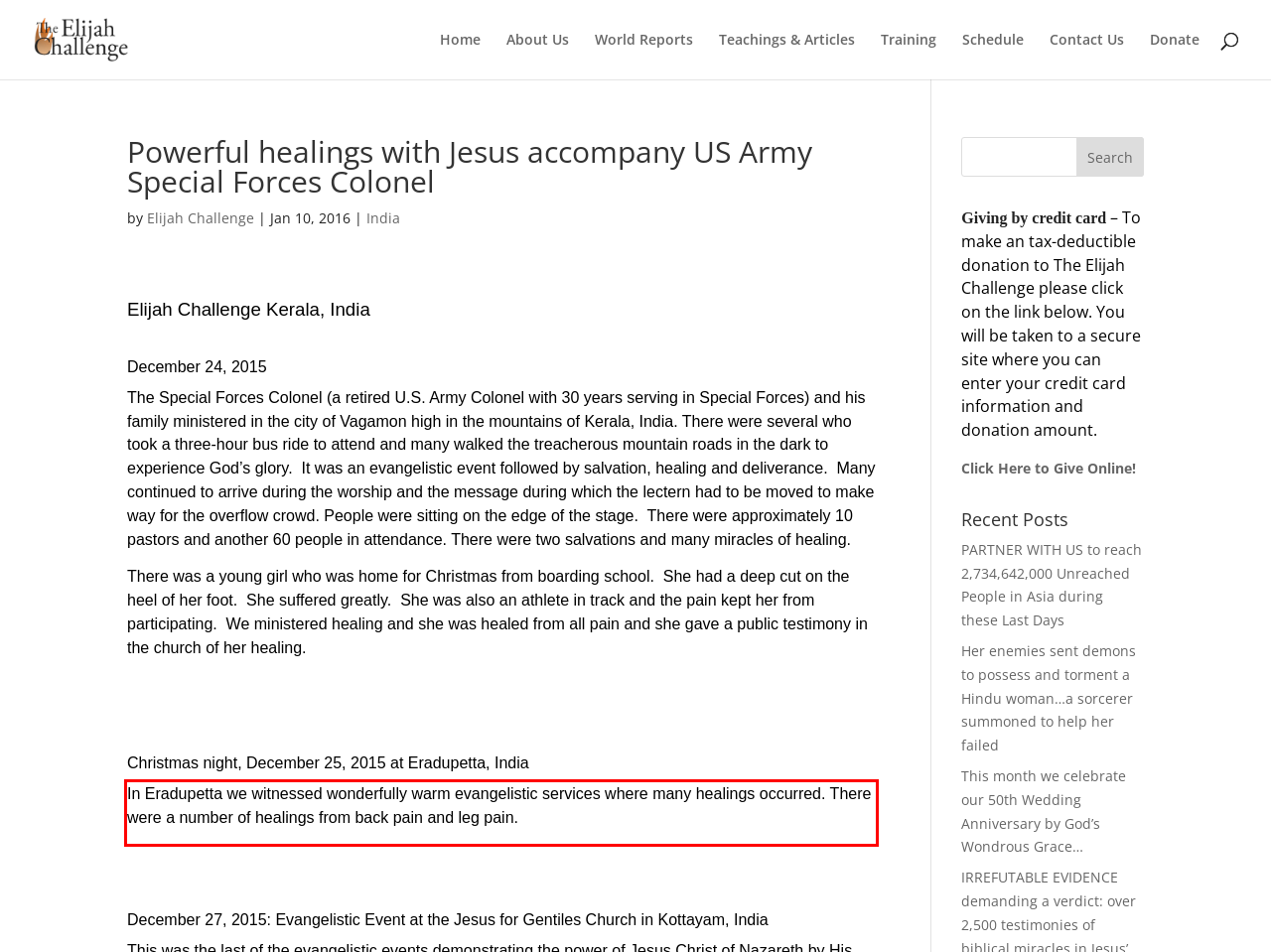Within the screenshot of the webpage, there is a red rectangle. Please recognize and generate the text content inside this red bounding box.

In Eradupetta we witnessed wonderfully warm evangelistic services where many healings occurred. There were a number of healings from back pain and leg pain.